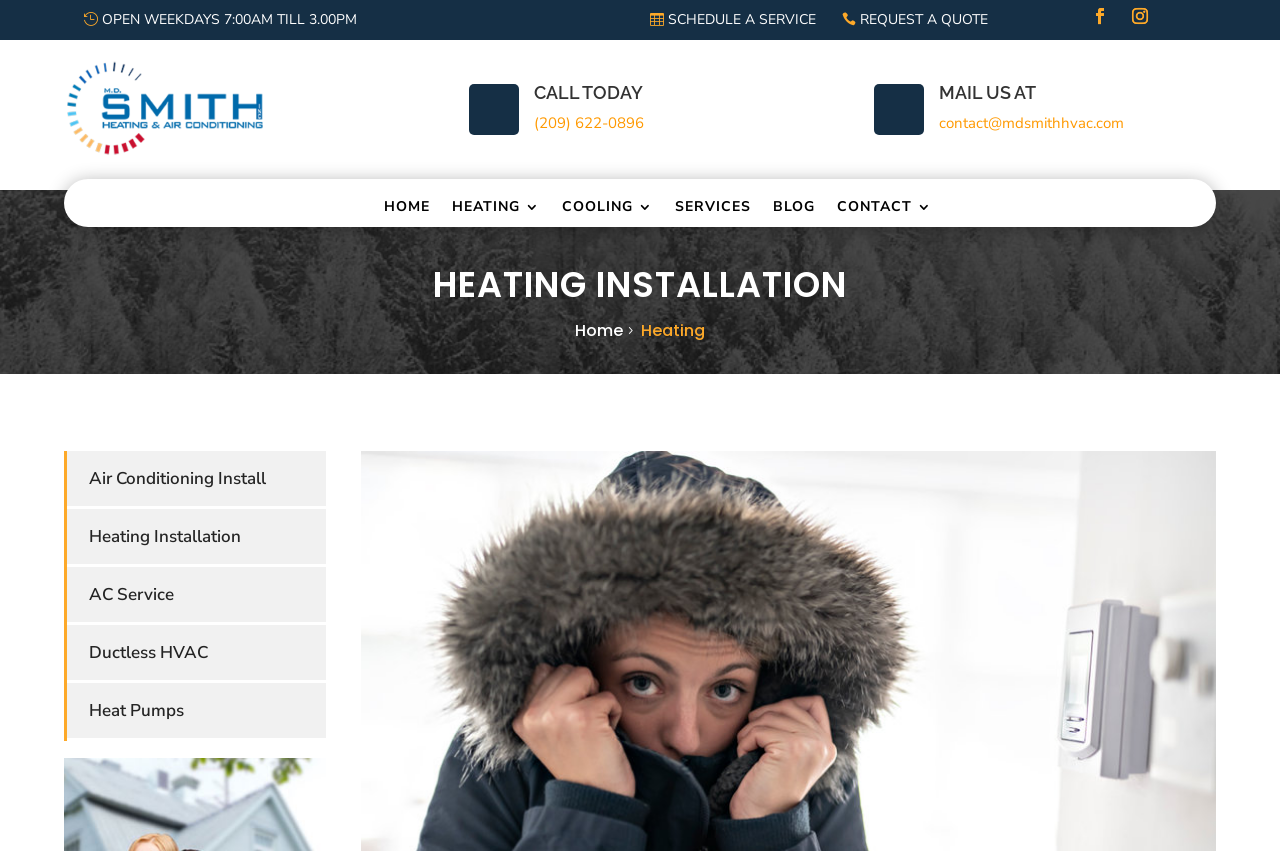What is the email address to contact for heating installation? Using the information from the screenshot, answer with a single word or phrase.

contact@mdsmithhvac.com